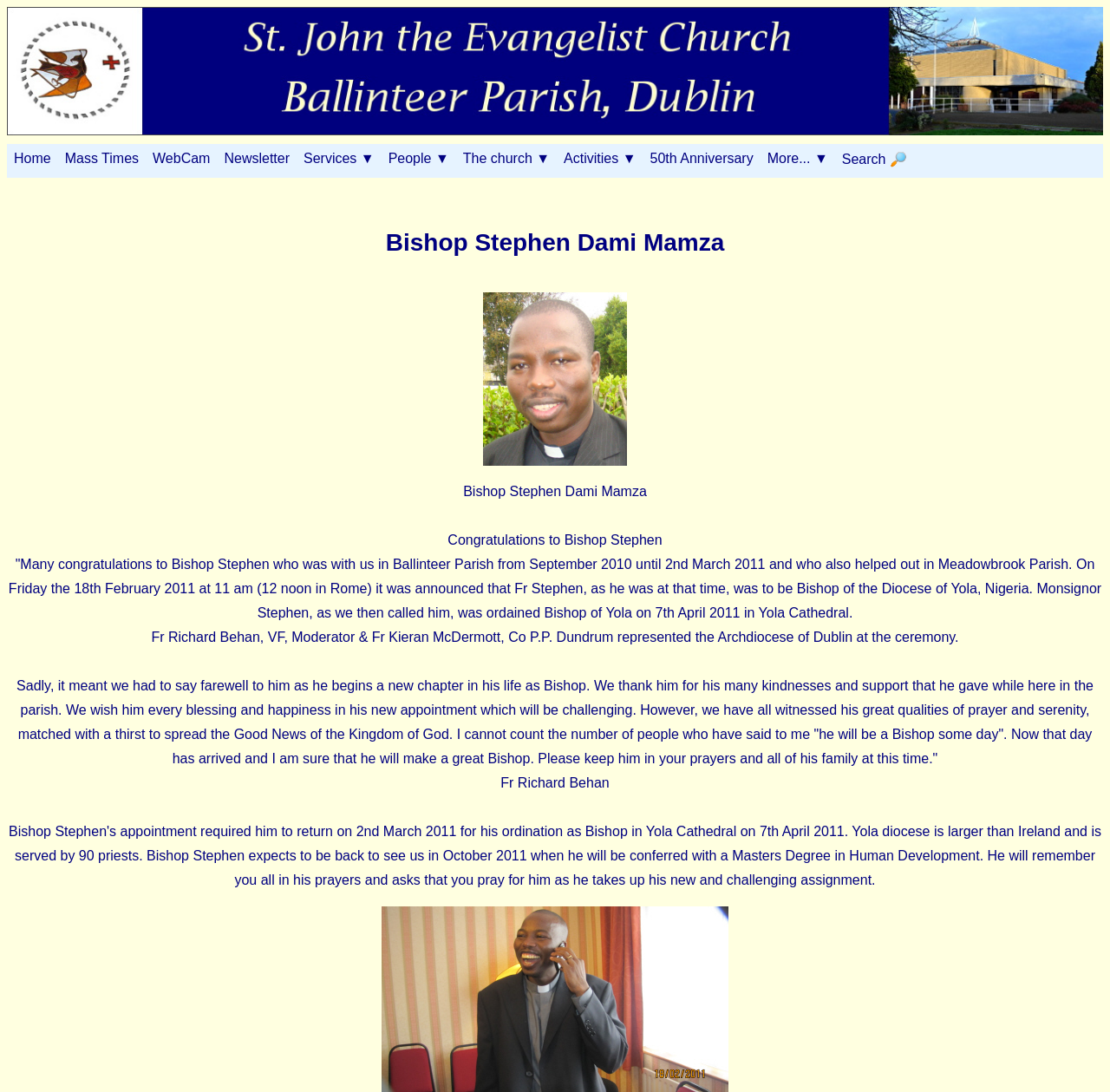Who represented the Archdiocese of Dublin at the ceremony?
Please use the image to provide a one-word or short phrase answer.

Fr Richard Behan and Fr Kieran McDermott